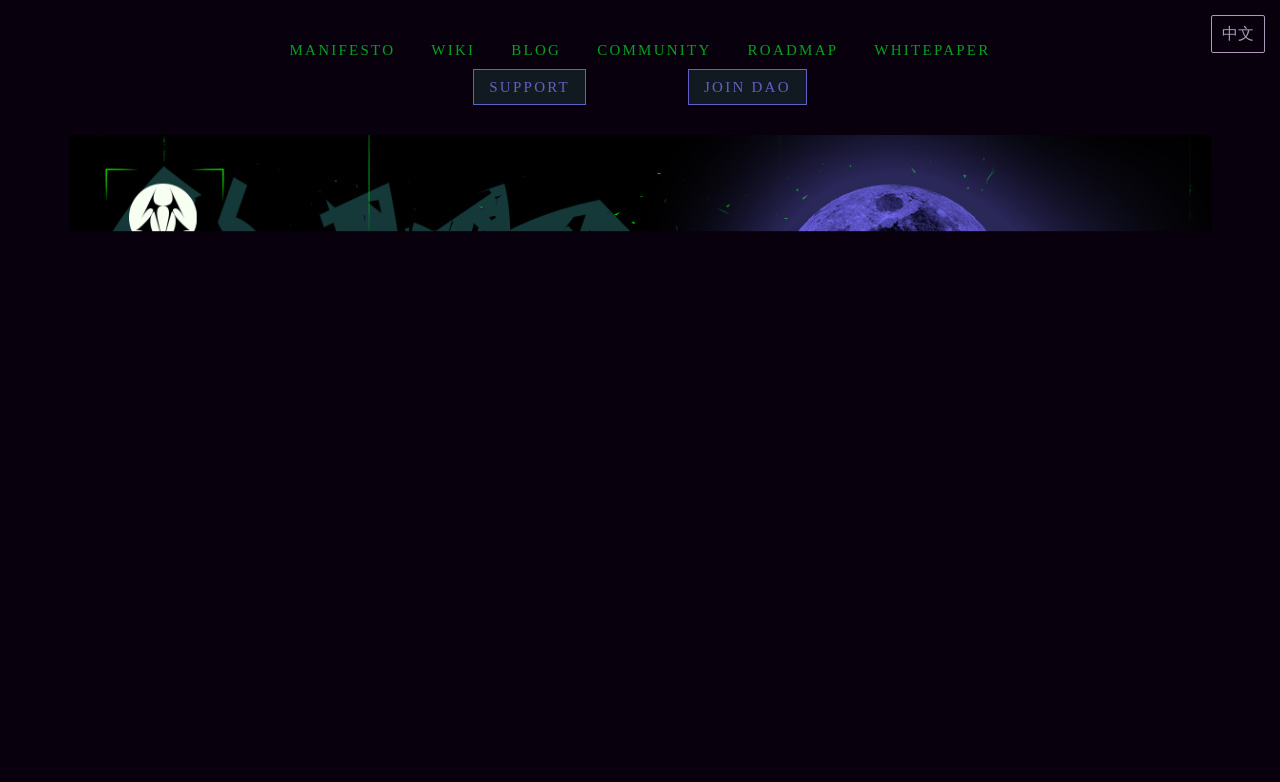Specify the bounding box coordinates of the area to click in order to follow the given instruction: "join the community."

[0.467, 0.042, 0.556, 0.086]